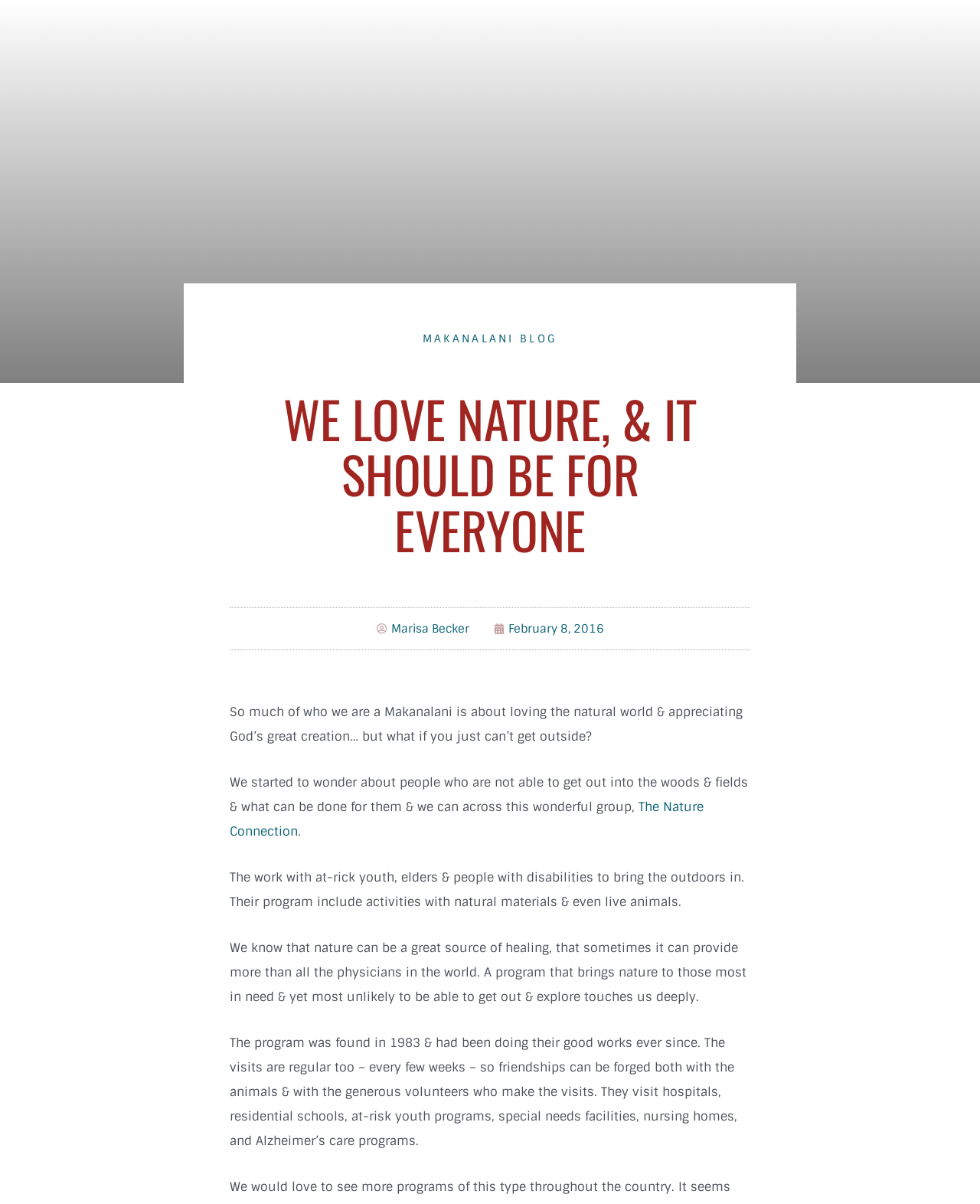Determine the main headline from the webpage and extract its text.

WE LOVE NATURE, & IT SHOULD BE FOR EVERYONE